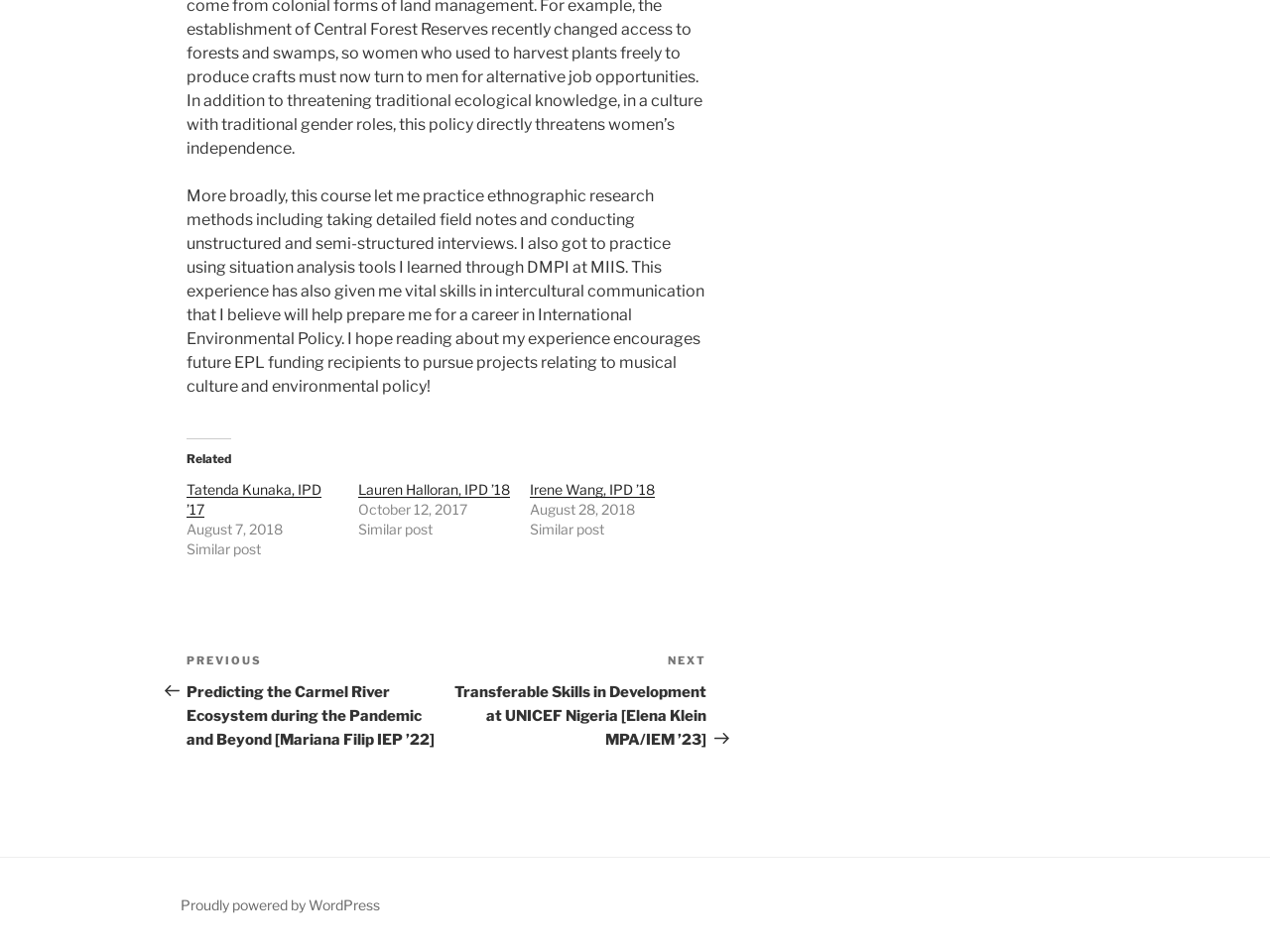Given the element description "Proudly powered by WordPress" in the screenshot, predict the bounding box coordinates of that UI element.

[0.142, 0.942, 0.299, 0.96]